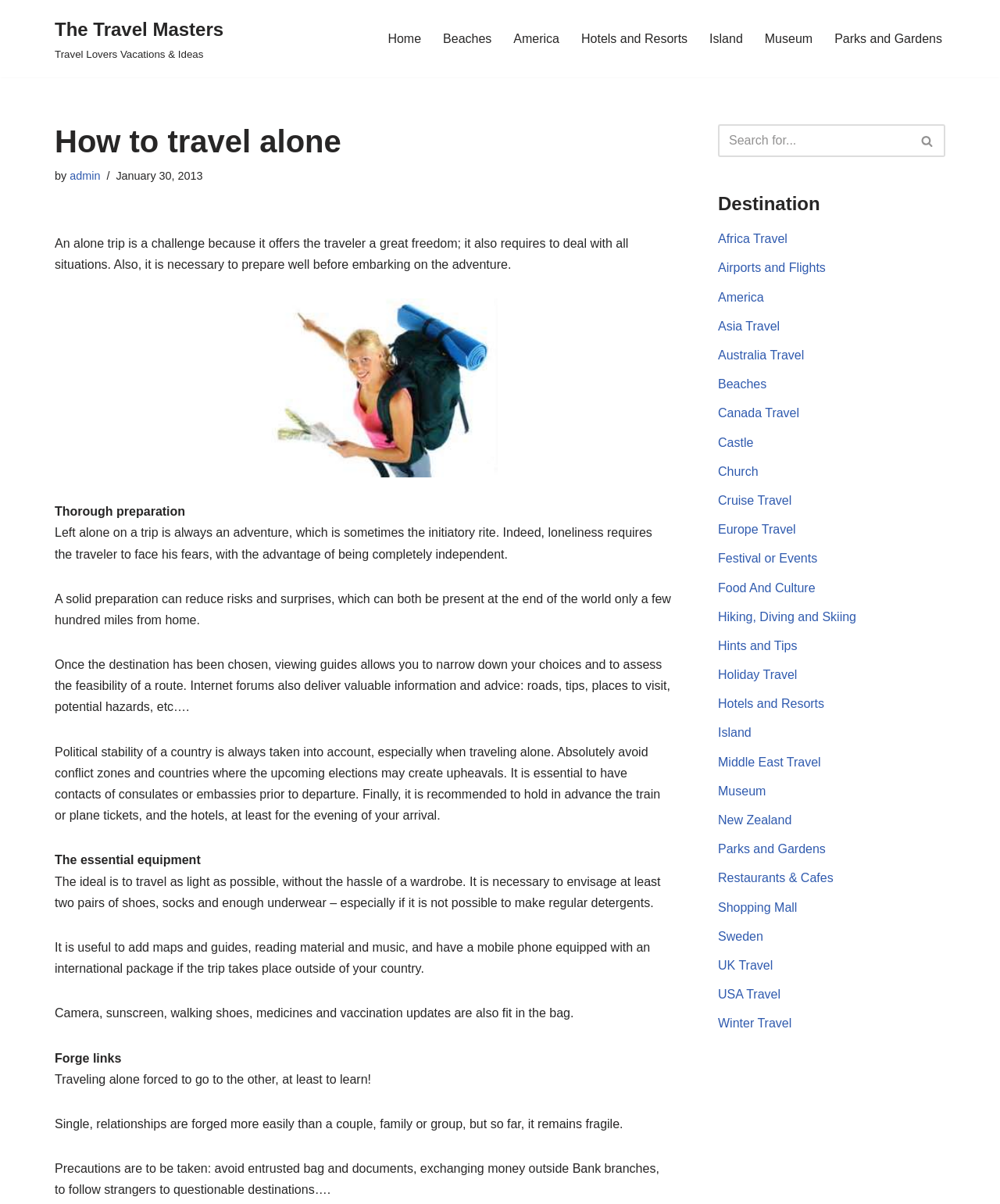Please locate the bounding box coordinates of the element that should be clicked to achieve the given instruction: "Read the article about traveling alone".

[0.055, 0.197, 0.628, 0.225]